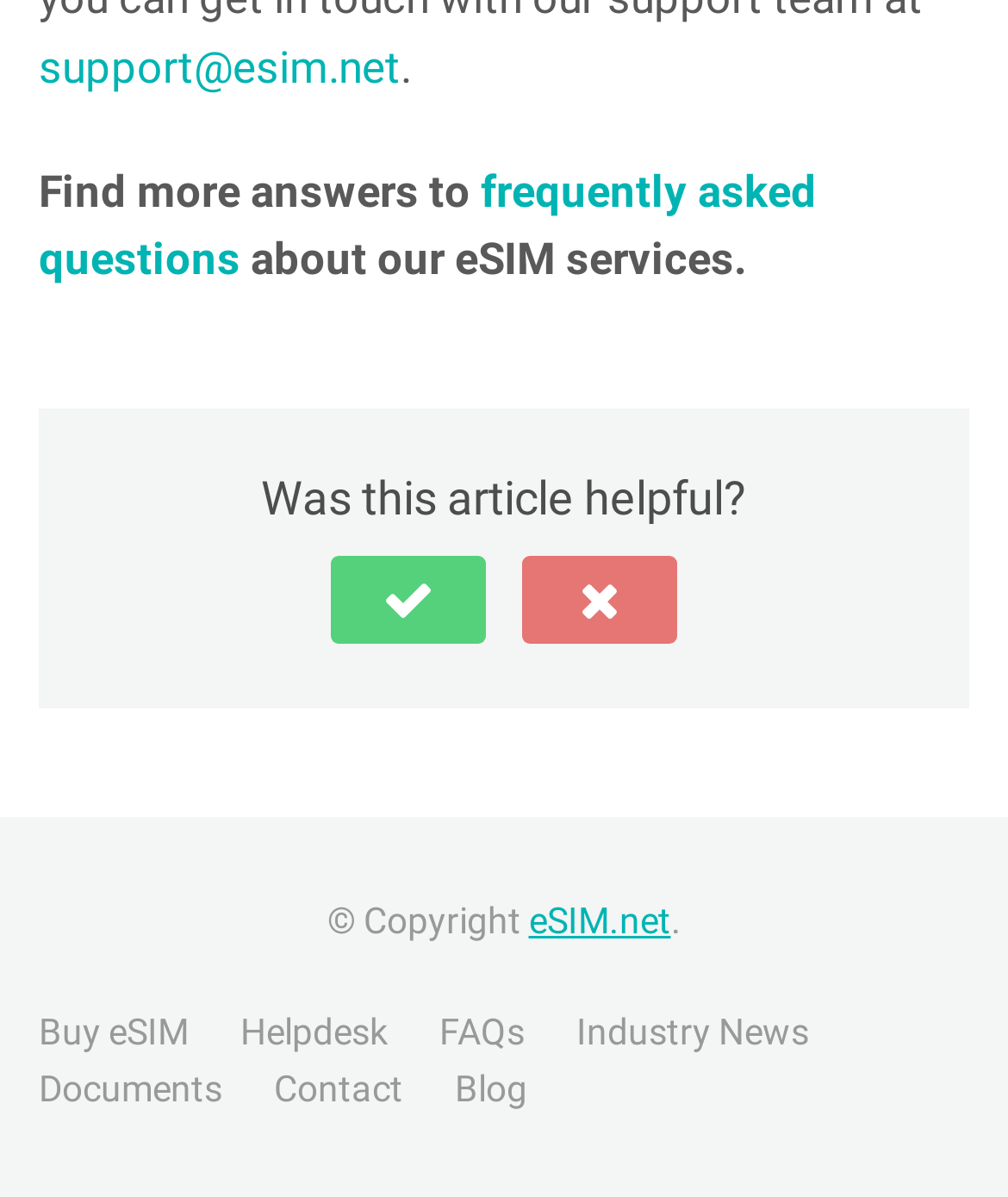Please specify the bounding box coordinates of the element that should be clicked to execute the given instruction: 'View FAQs'. Ensure the coordinates are four float numbers between 0 and 1, expressed as [left, top, right, bottom].

[0.436, 0.846, 0.521, 0.88]